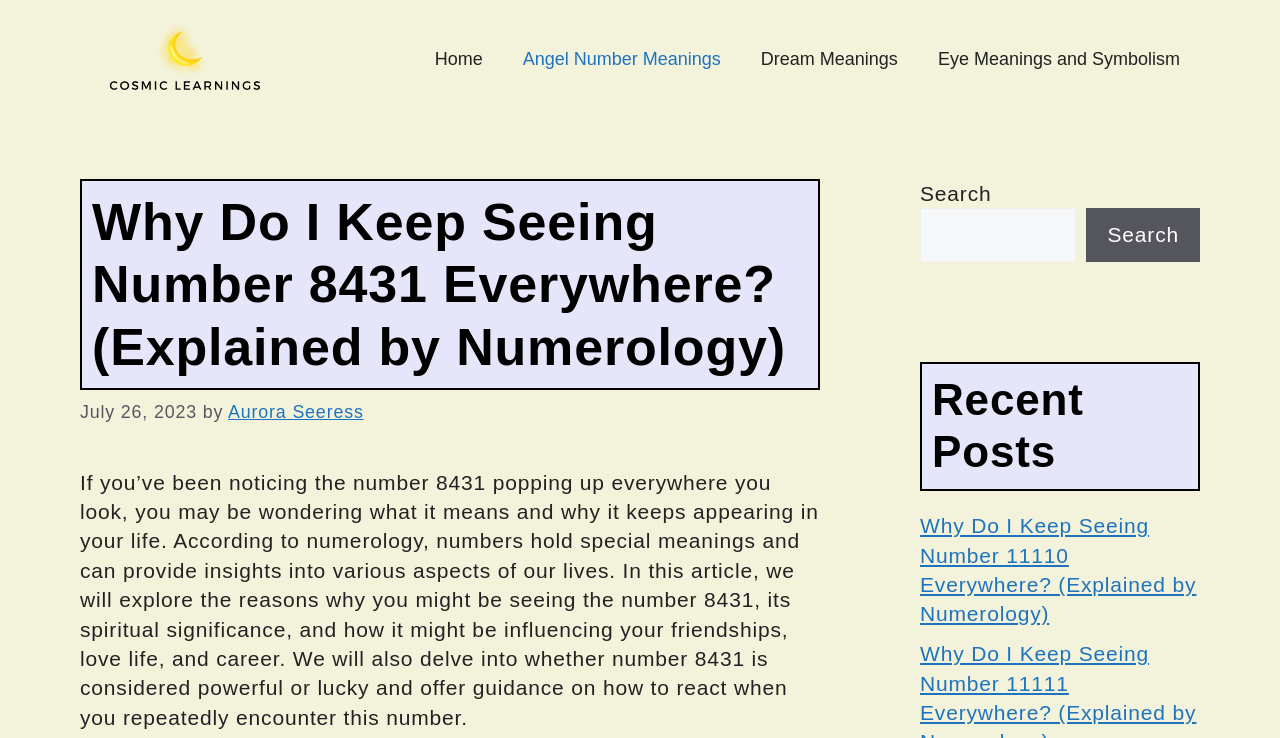Reply to the question below using a single word or brief phrase:
What is the title of the recent post?

Why Do I Keep Seeing Number 11110 Everywhere?